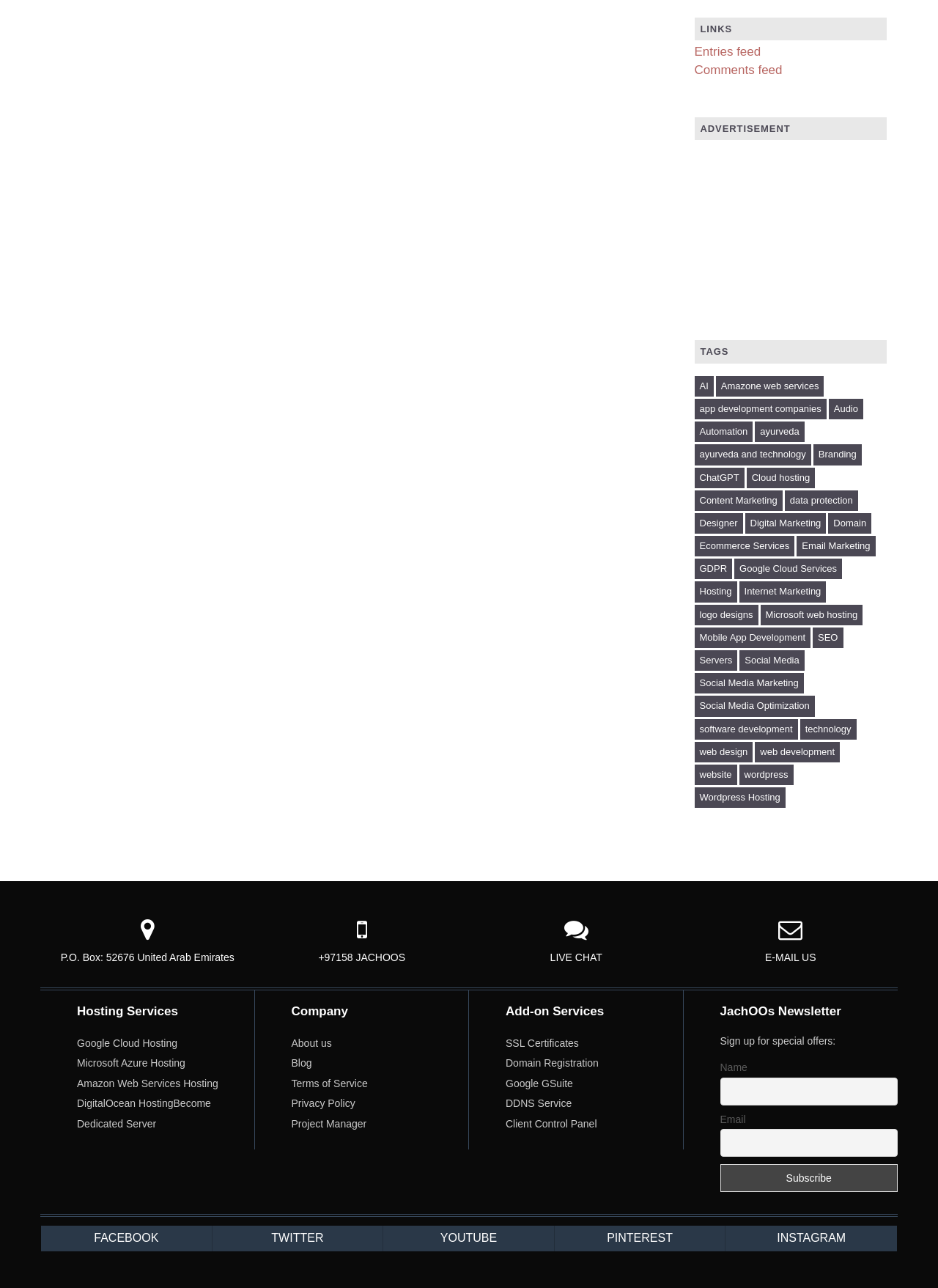Indicate the bounding box coordinates of the clickable region to achieve the following instruction: "Click on FACEBOOK."

[0.044, 0.952, 0.225, 0.971]